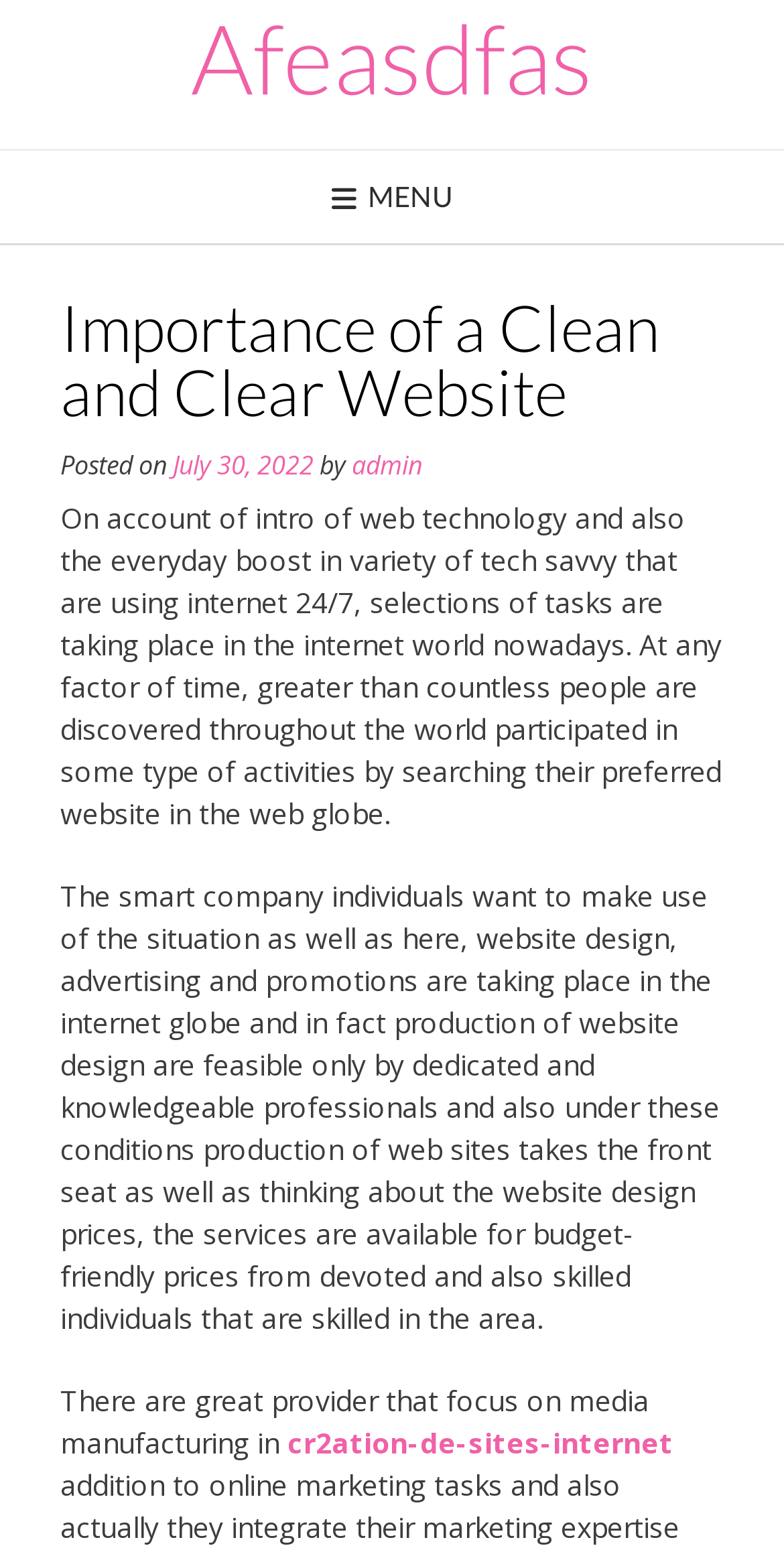Locate the bounding box of the UI element described in the following text: "menu".

[0.0, 0.104, 1.0, 0.153]